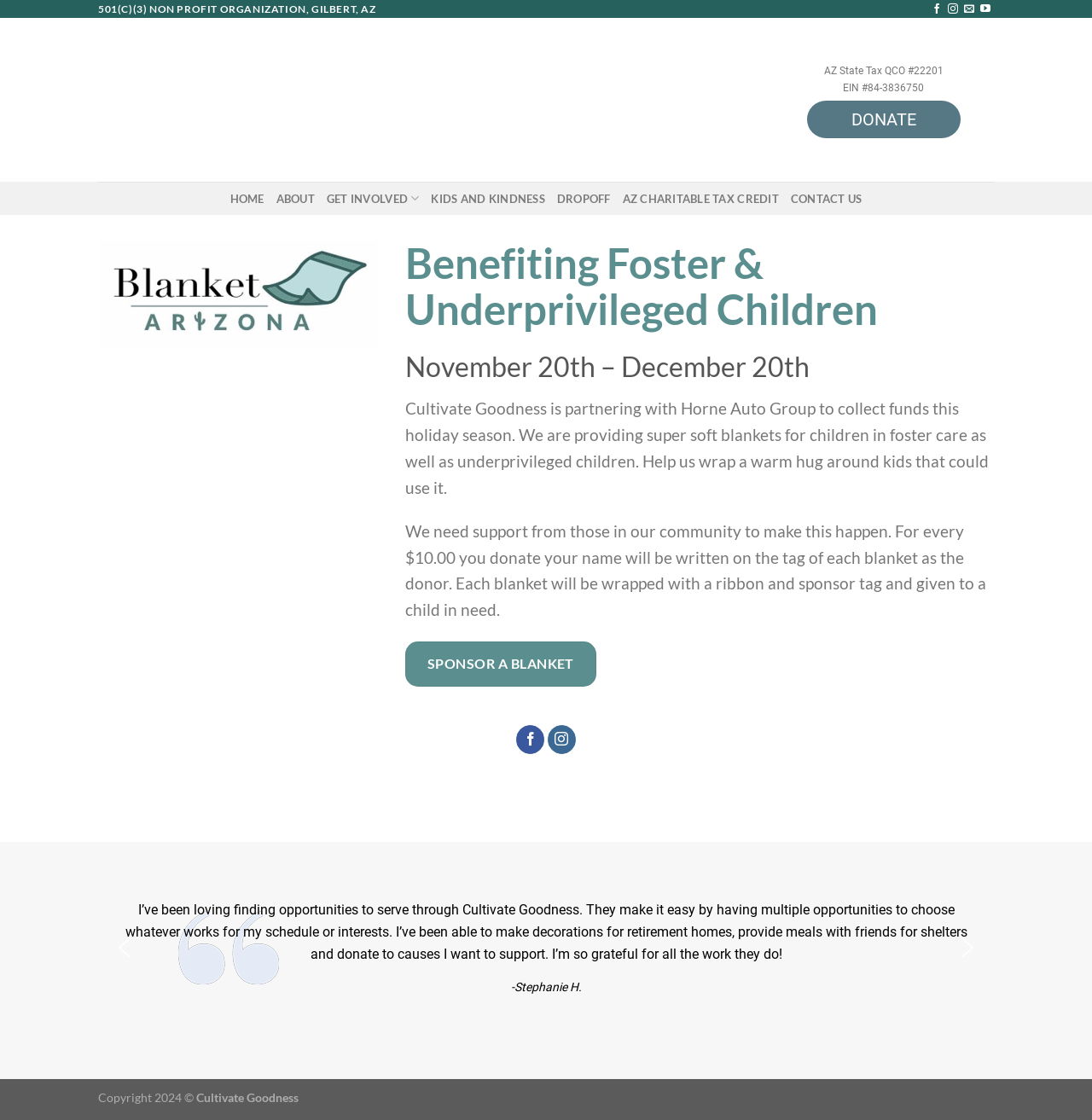Locate the bounding box coordinates of the element that should be clicked to fulfill the instruction: "Visit the HOME page".

[0.211, 0.163, 0.242, 0.191]